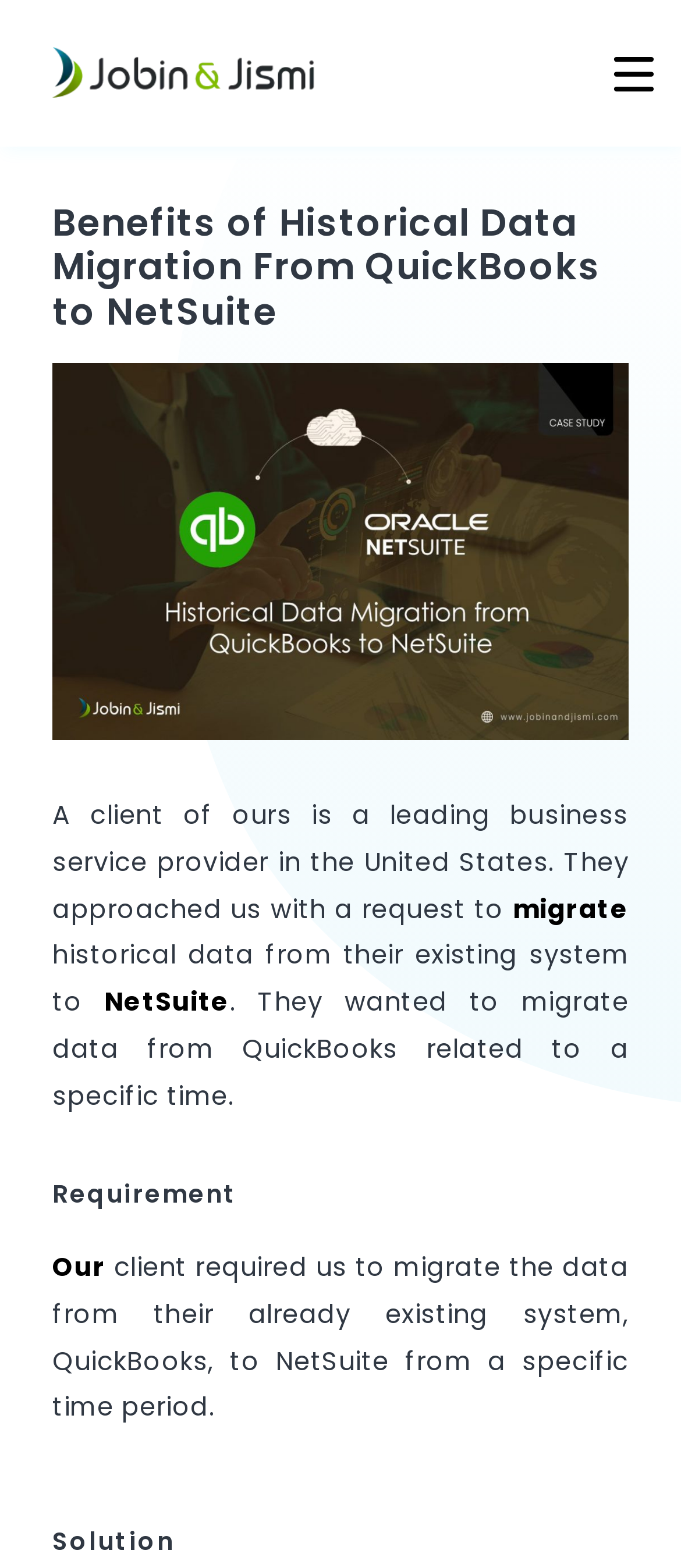Locate the primary headline on the webpage and provide its text.

Benefits of Historical Data Migration From QuickBooks to NetSuite